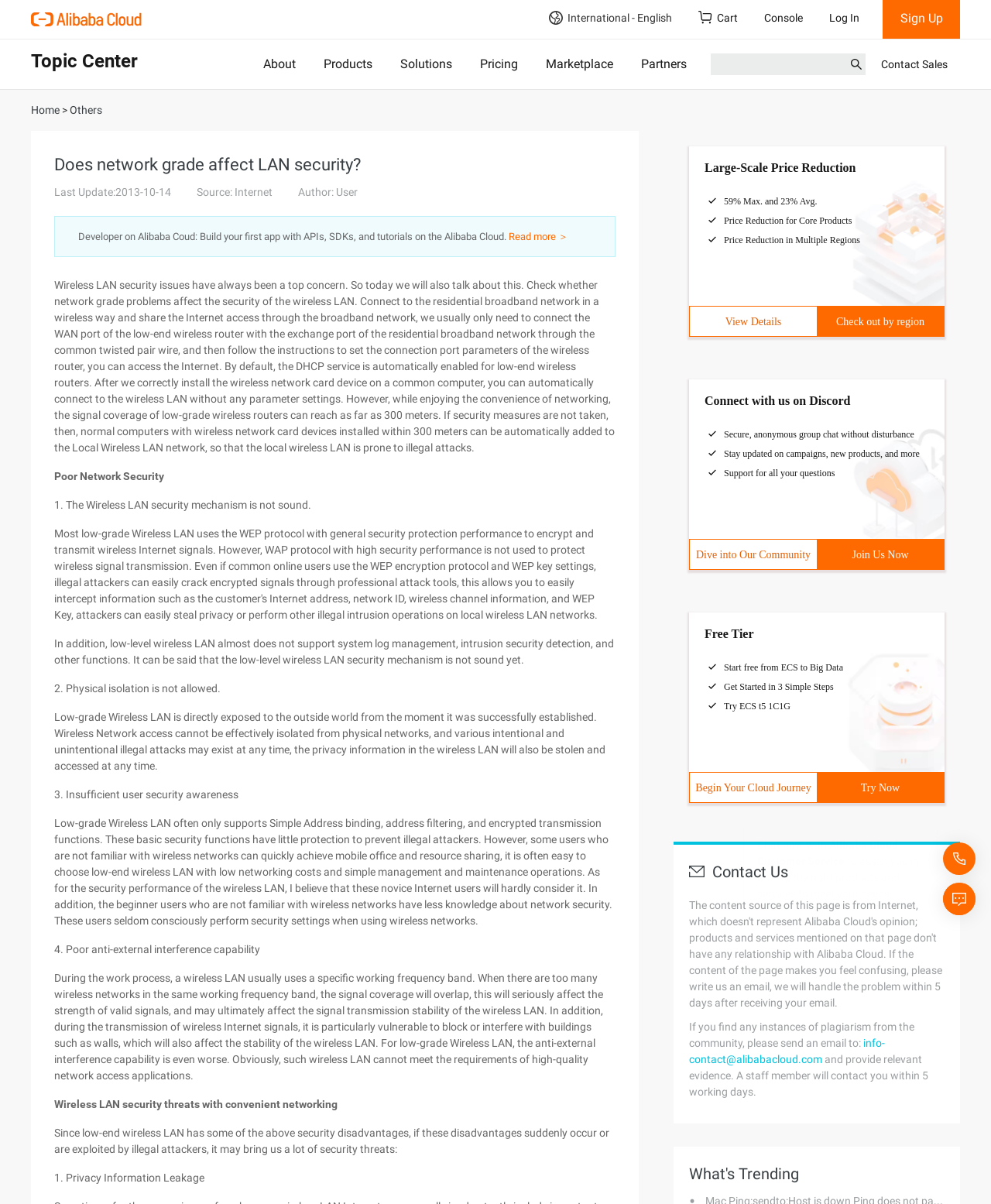Please identify the bounding box coordinates of where to click in order to follow the instruction: "Click the 'Log In' link".

[0.824, 0.0, 0.891, 0.032]